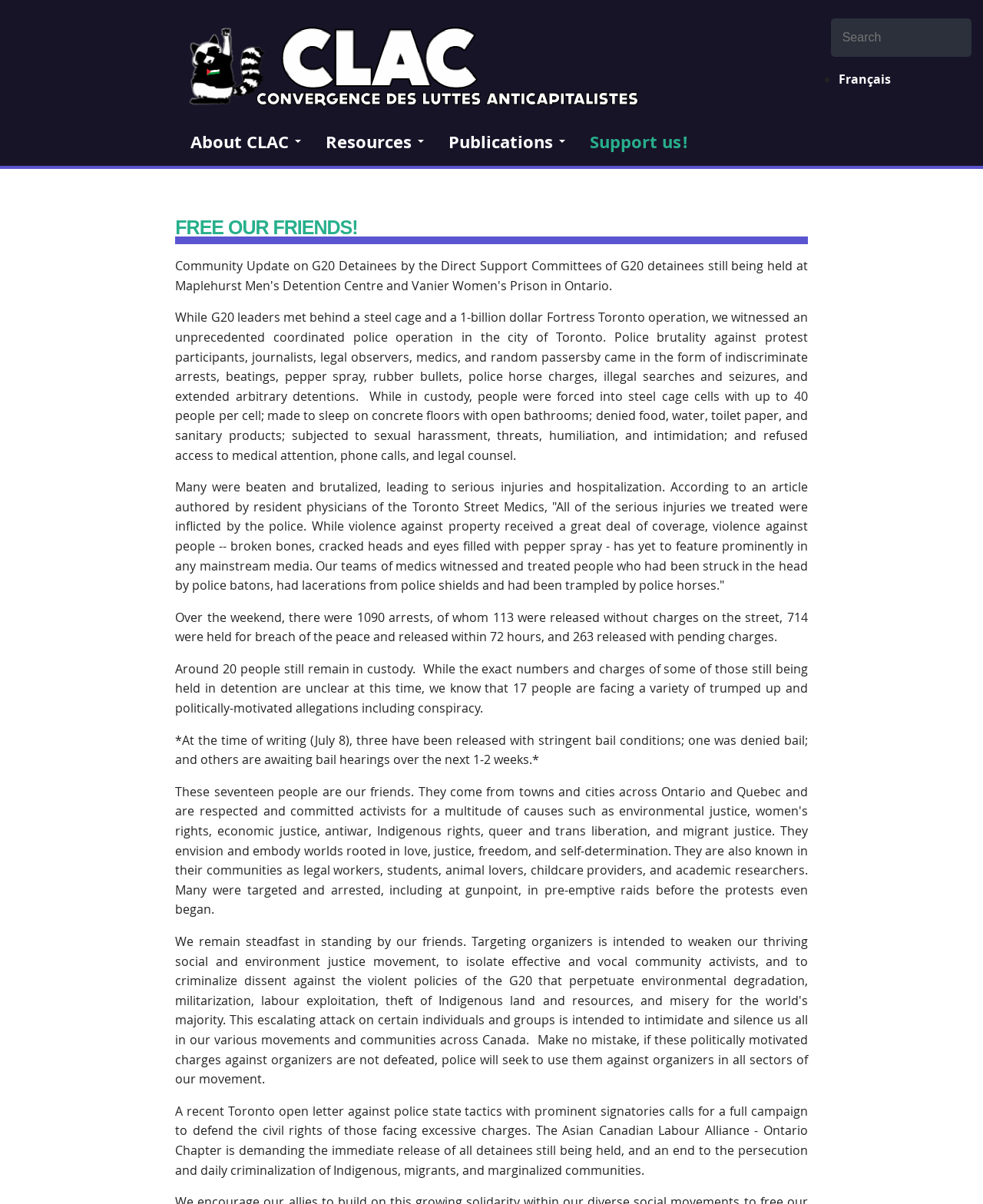What is the purpose of the search box?
Carefully analyze the image and provide a thorough answer to the question.

The search box is located at the top right corner of the webpage, and it has a button labeled 'Search'. This suggests that the purpose of the search box is to allow users to search for specific content within the website.